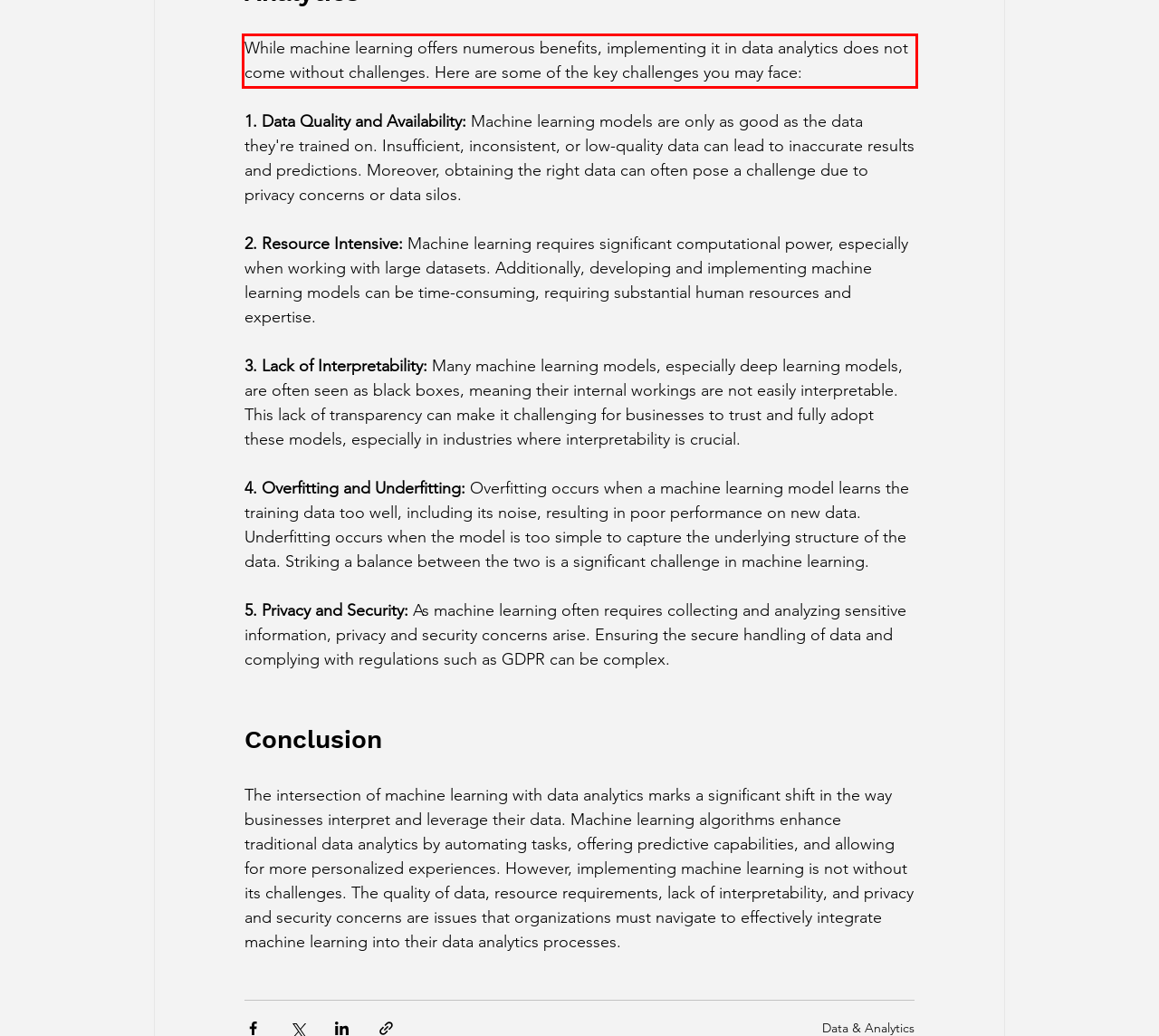Using the webpage screenshot, recognize and capture the text within the red bounding box.

While machine learning offers numerous benefits, implementing it in data analytics does not come without challenges. Here are some of the key challenges you may face: